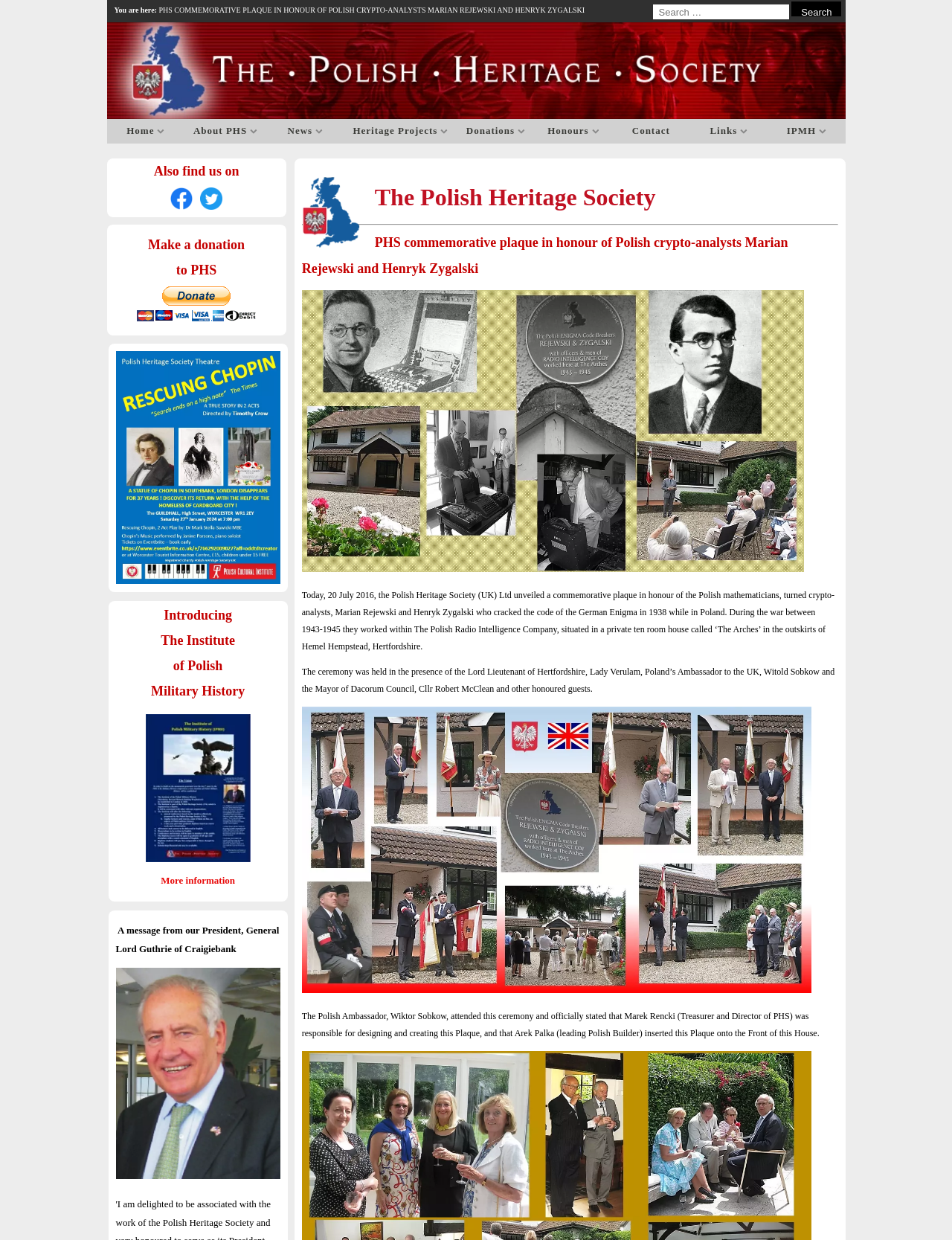Identify the bounding box coordinates of the region that should be clicked to execute the following instruction: "Donate with PayPal".

[0.143, 0.231, 0.268, 0.259]